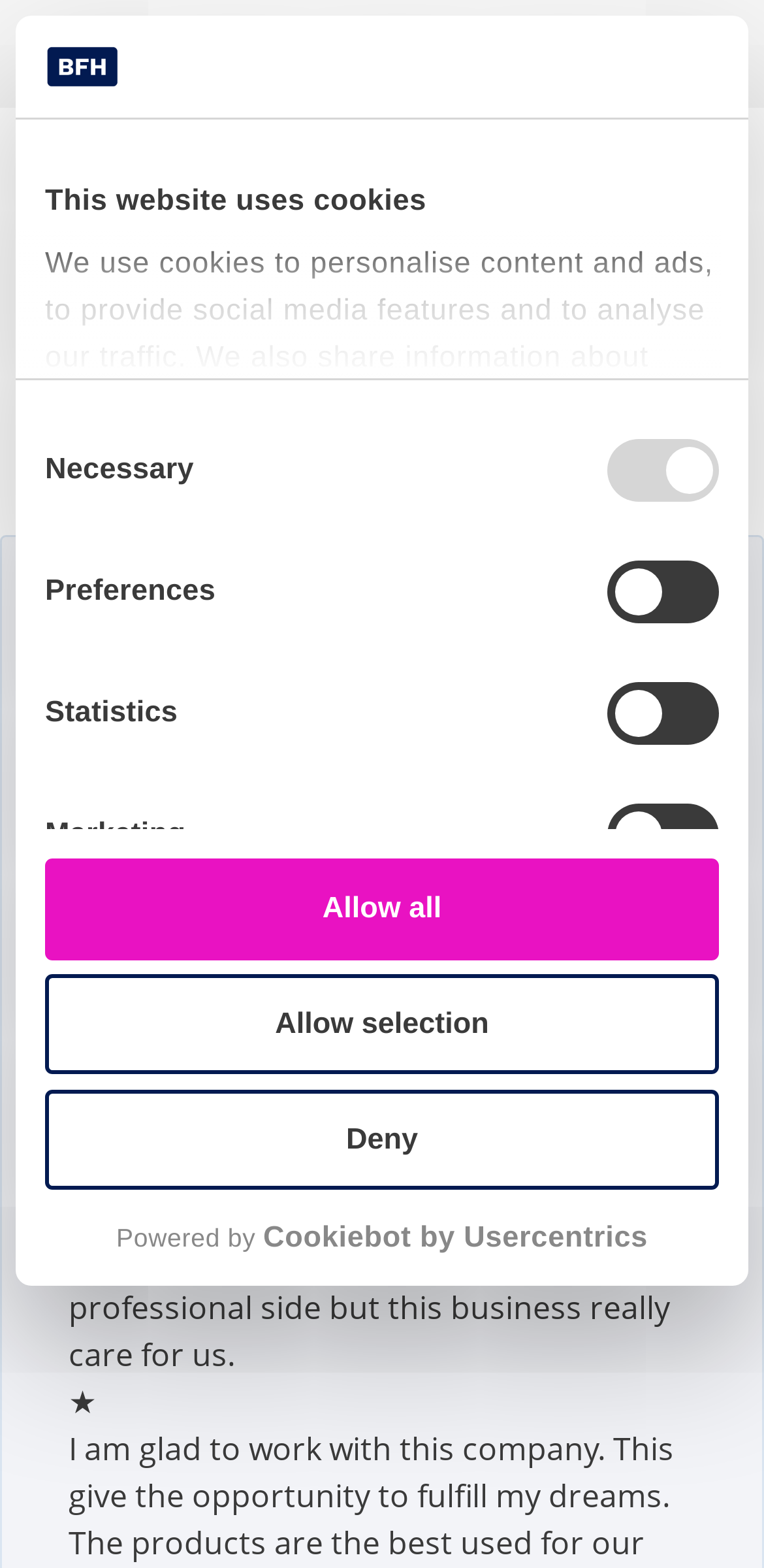Provide a brief response to the question below using one word or phrase:
How many app installations are mentioned?

650,000+